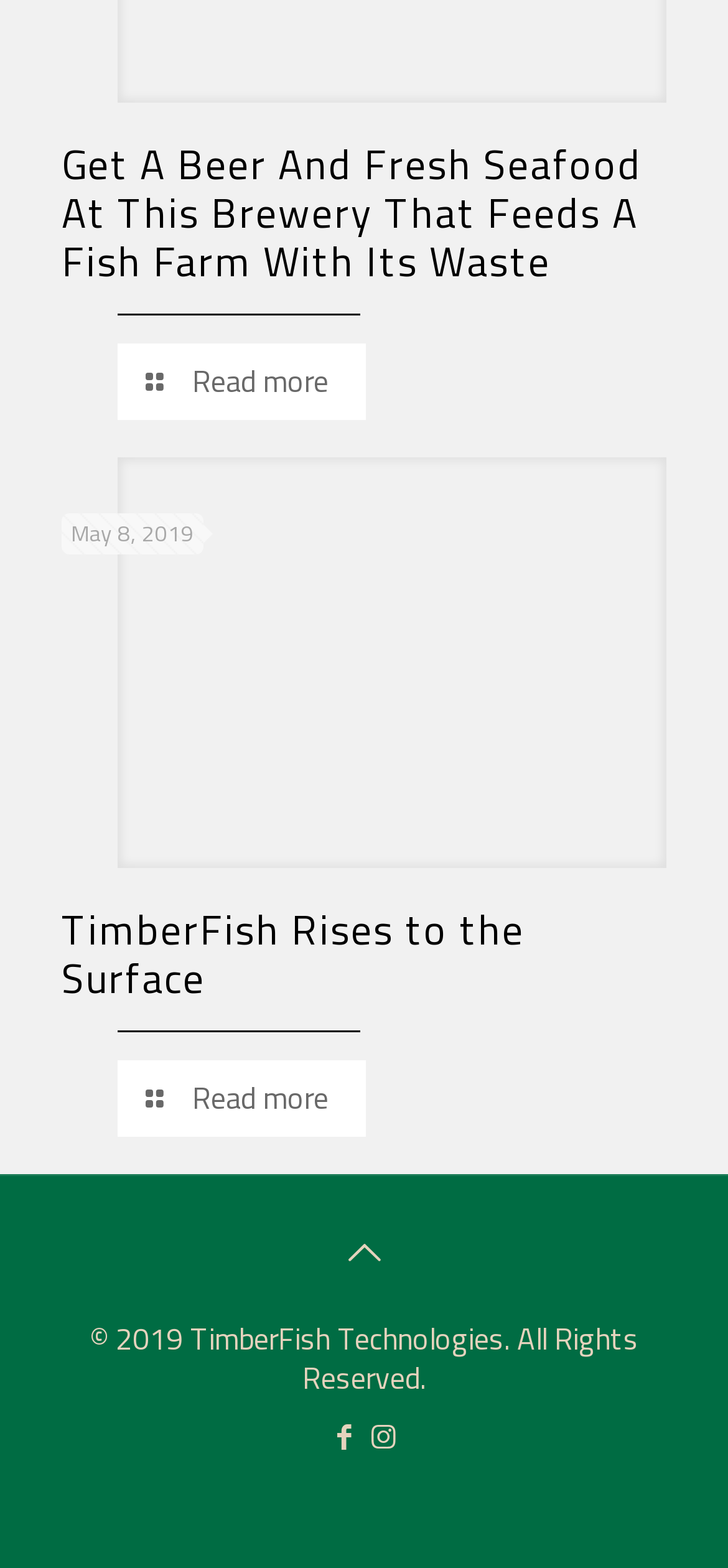Determine the bounding box of the UI component based on this description: "Read more". The bounding box coordinates should be four float values between 0 and 1, i.e., [left, top, right, bottom].

[0.162, 0.676, 0.503, 0.725]